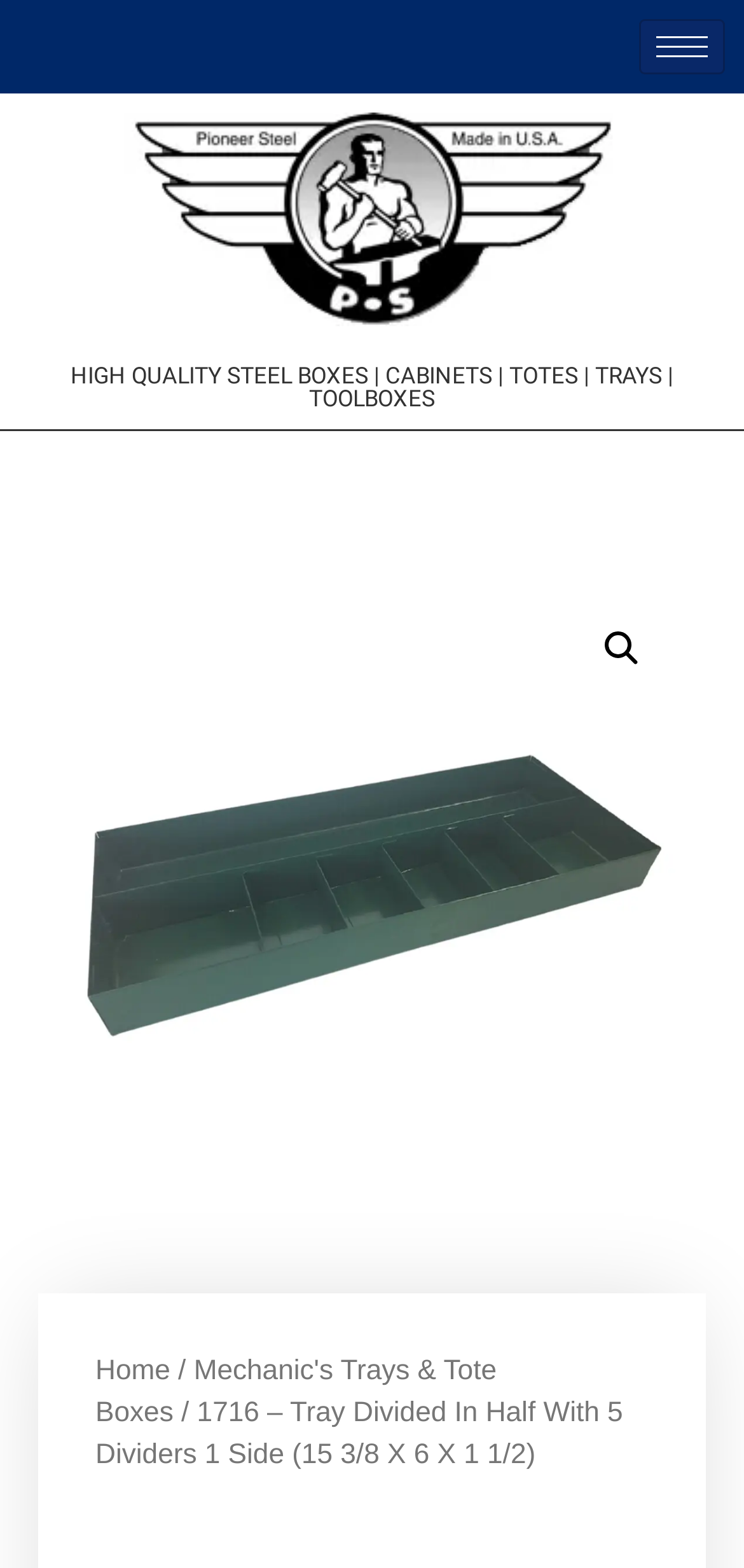Mark the bounding box of the element that matches the following description: "parent_node: HOME aria-label="hamburger-icon"".

[0.859, 0.012, 0.974, 0.047]